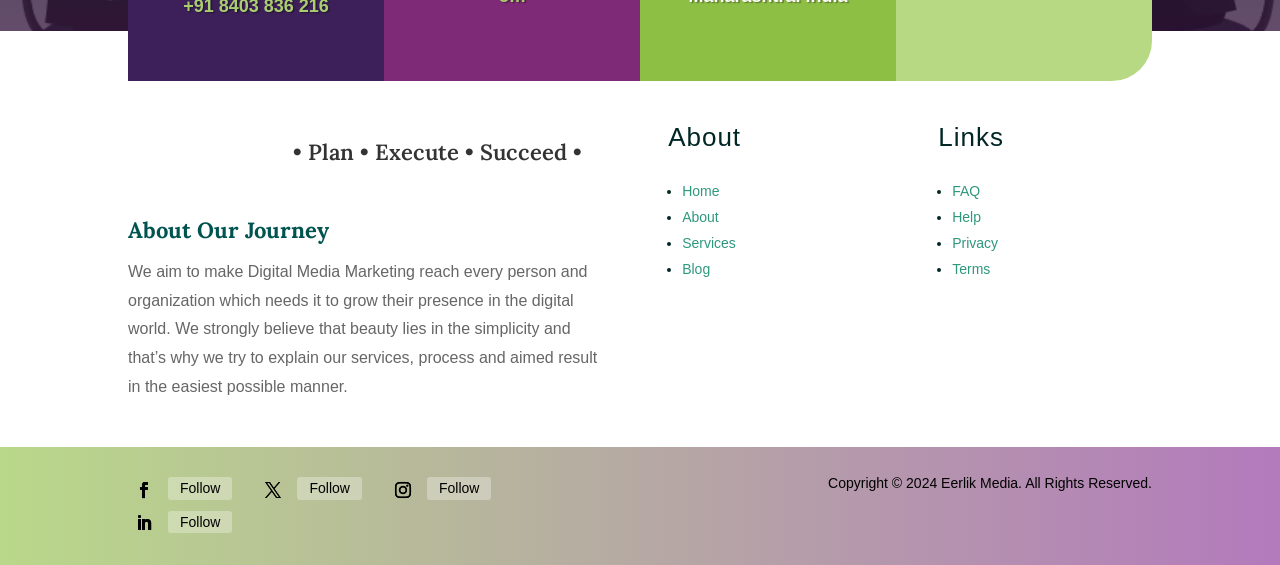Identify the coordinates of the bounding box for the element that must be clicked to accomplish the instruction: "Follow on social media".

[0.131, 0.845, 0.182, 0.884]